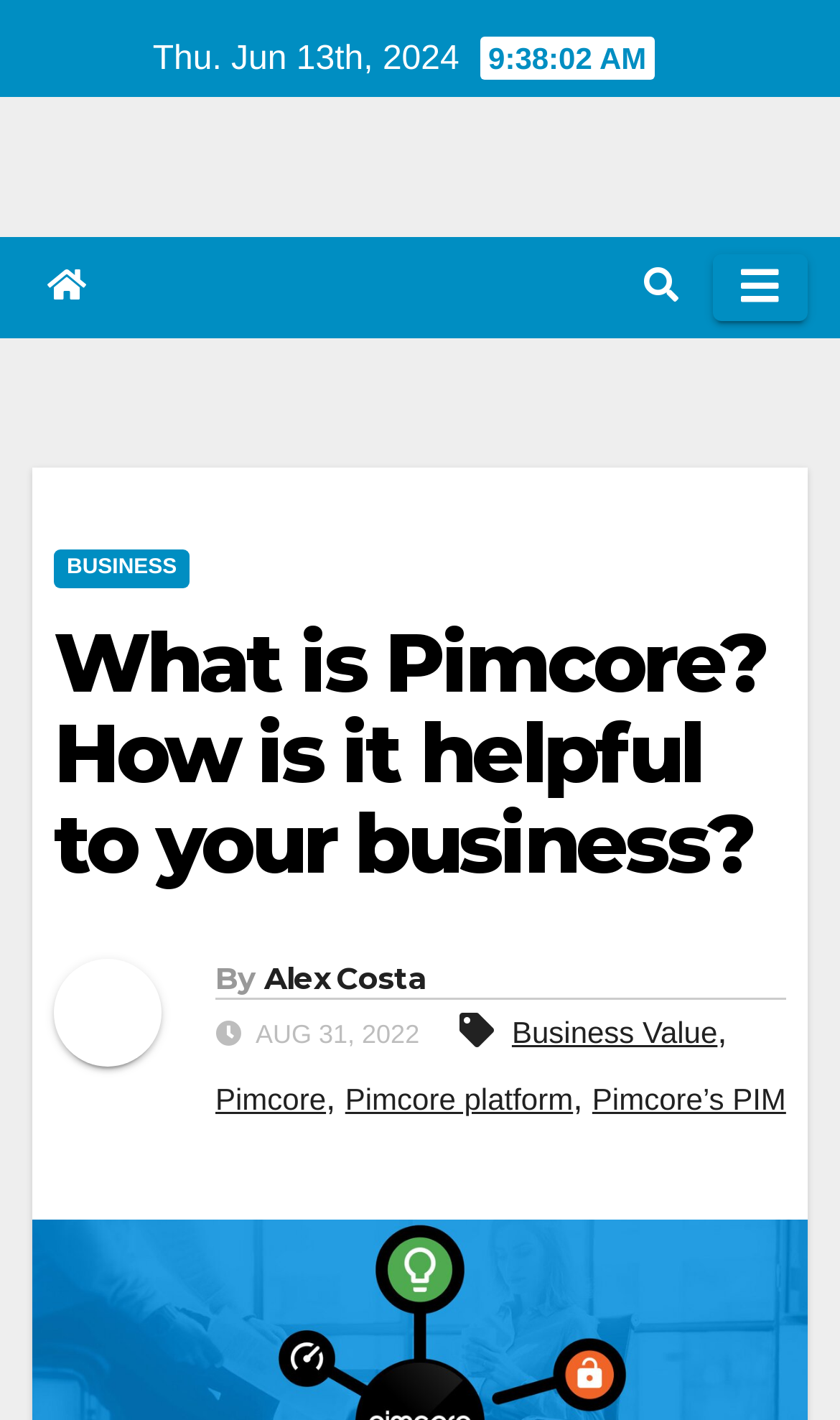What is the platform mentioned in the article?
Refer to the image and give a detailed answer to the question.

I found the platform mentioned in the article by looking at the link elements and found the text 'Pimcore platform' which is a link.